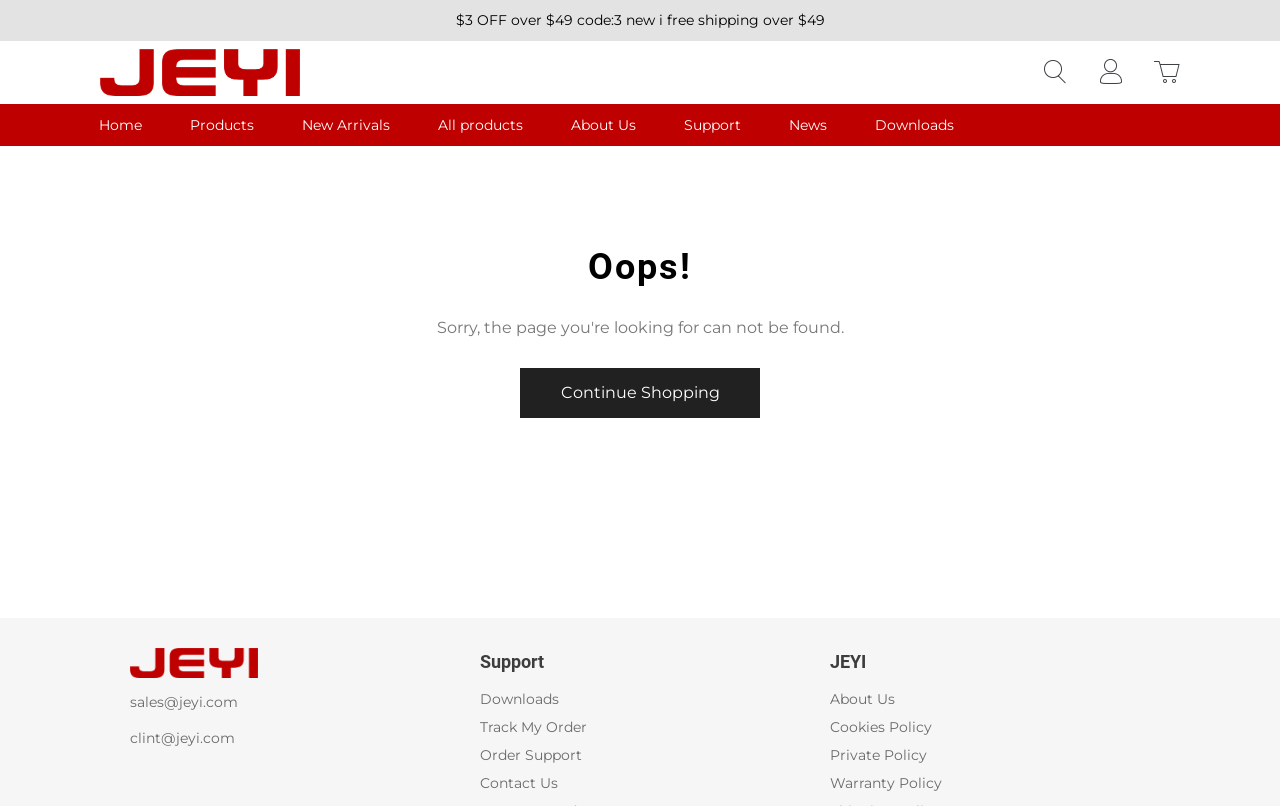Determine the bounding box coordinates for the clickable element required to fulfill the instruction: "Click the 'JEYI Innovation' logo". Provide the coordinates as four float numbers between 0 and 1, i.e., [left, top, right, bottom].

[0.078, 0.051, 0.488, 0.129]